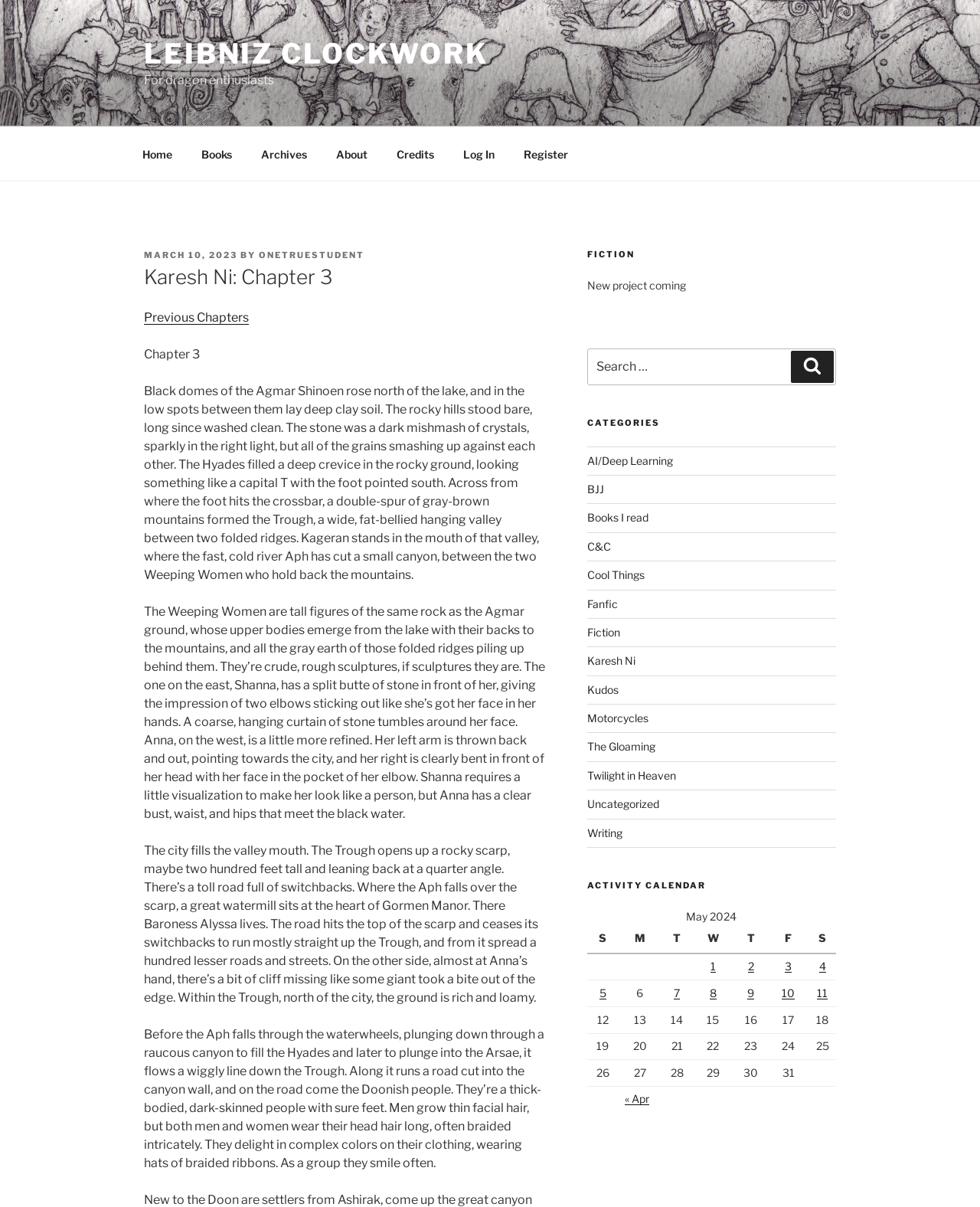What is the name of the chapter?
Please use the image to provide a one-word or short phrase answer.

Chapter 3